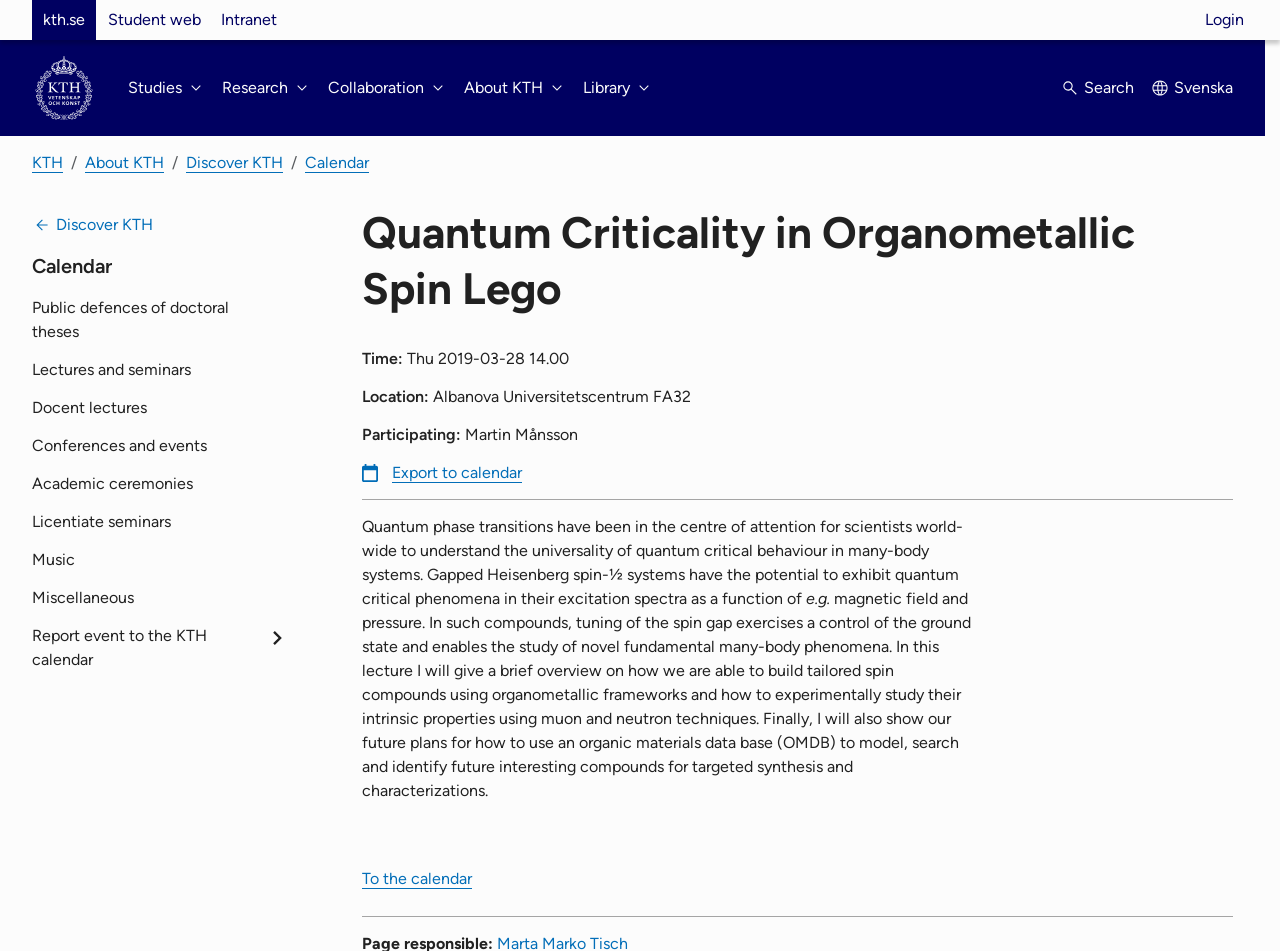Locate the bounding box coordinates of the element that should be clicked to execute the following instruction: "Learn about JLL's sustainability efforts".

None